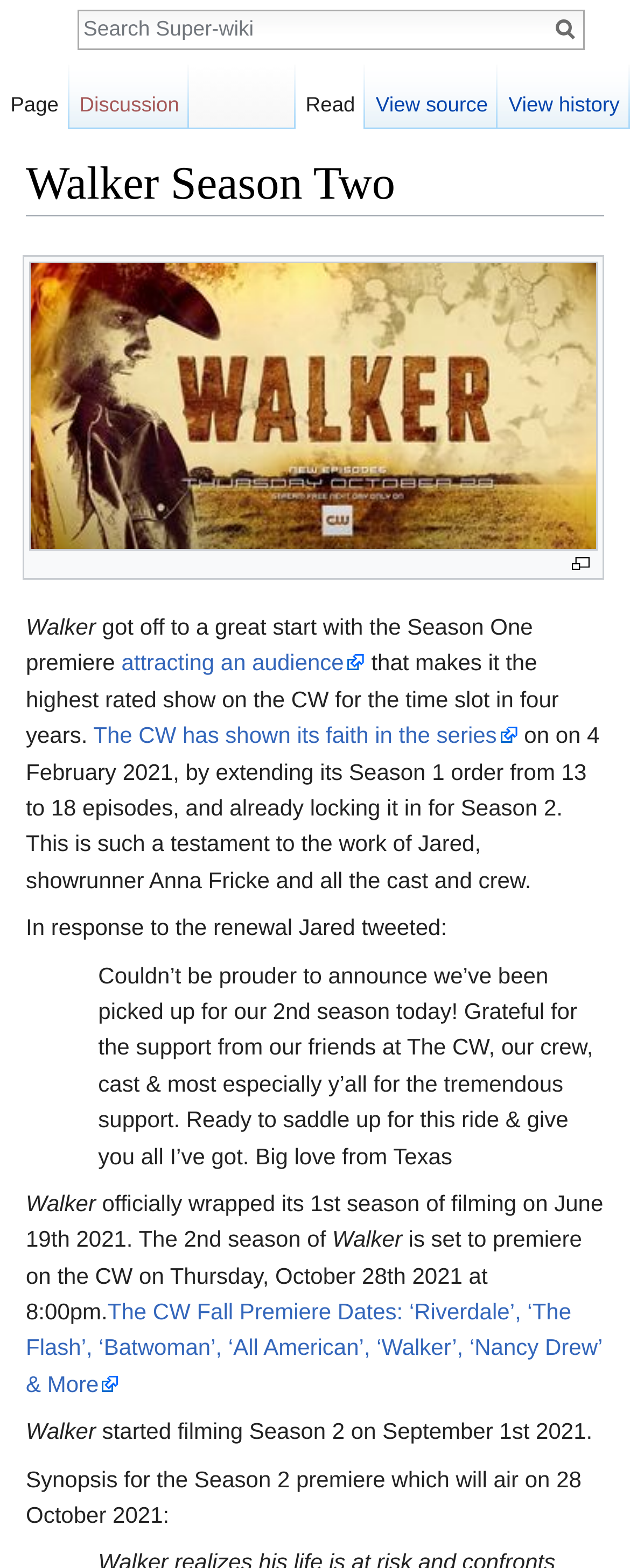Please locate the bounding box coordinates of the element that should be clicked to complete the given instruction: "Jump to navigation".

[0.189, 0.138, 0.352, 0.155]